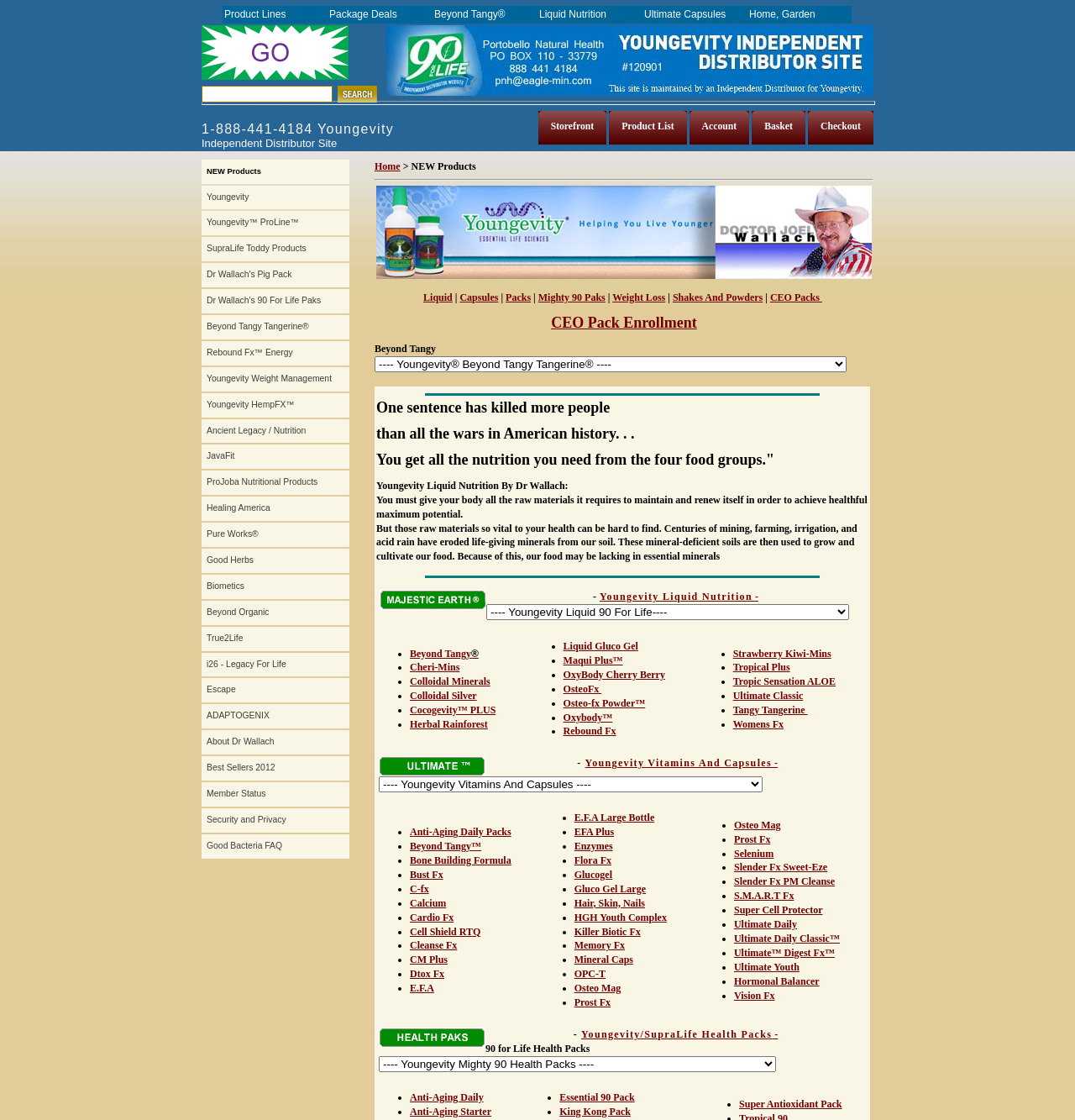Please determine the bounding box coordinates of the area that needs to be clicked to complete this task: 'View the product list'. The coordinates must be four float numbers between 0 and 1, formatted as [left, top, right, bottom].

[0.578, 0.108, 0.627, 0.118]